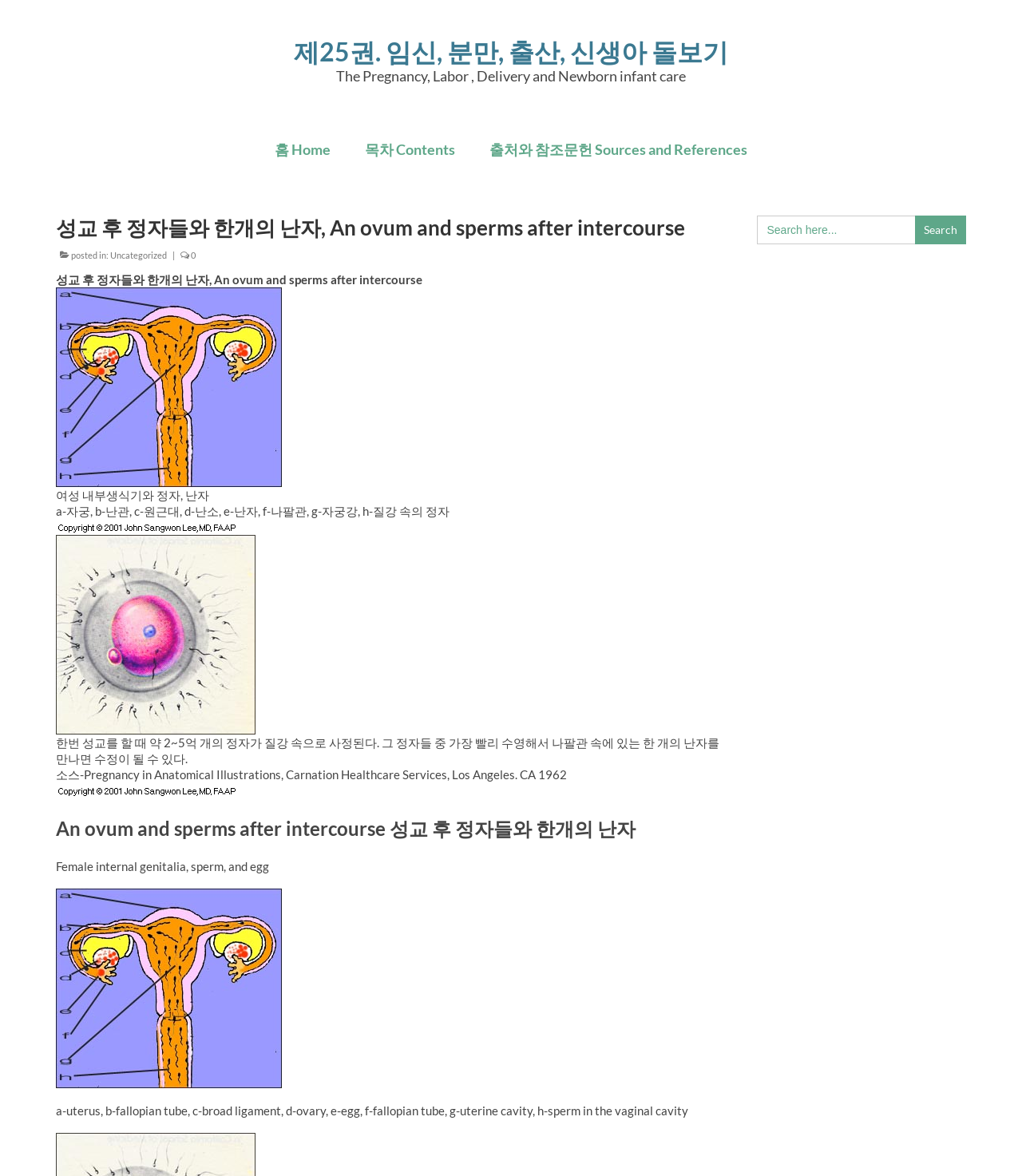Provide a single word or phrase answer to the question: 
What is the title of the first link?

제25권. 임신, 분만, 출산, 신생아 돌보기